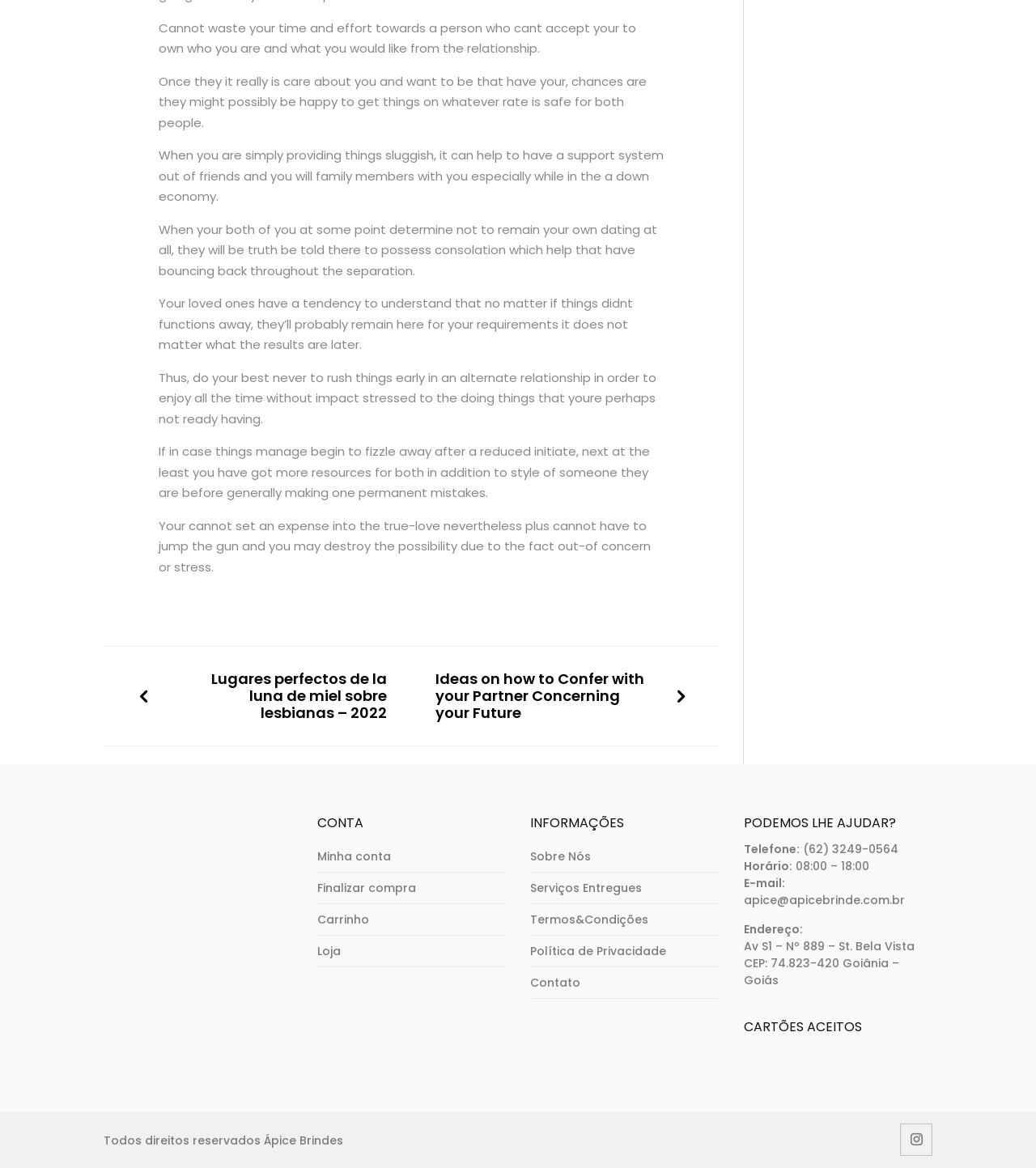Identify and provide the bounding box for the element described by: "Carrinho".

[0.306, 0.781, 0.356, 0.794]